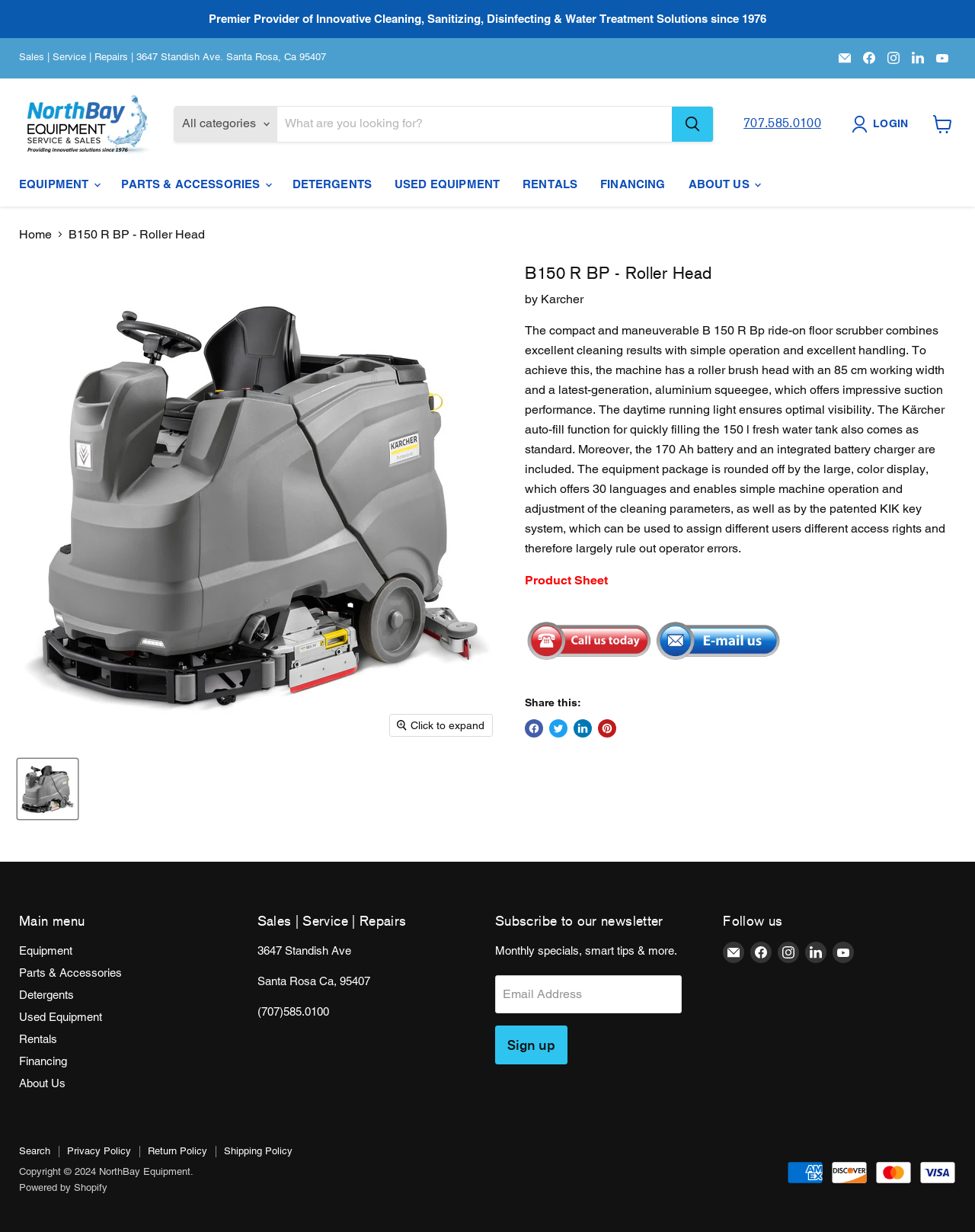Please identify the bounding box coordinates of the area that needs to be clicked to follow this instruction: "View cart".

[0.949, 0.087, 0.984, 0.114]